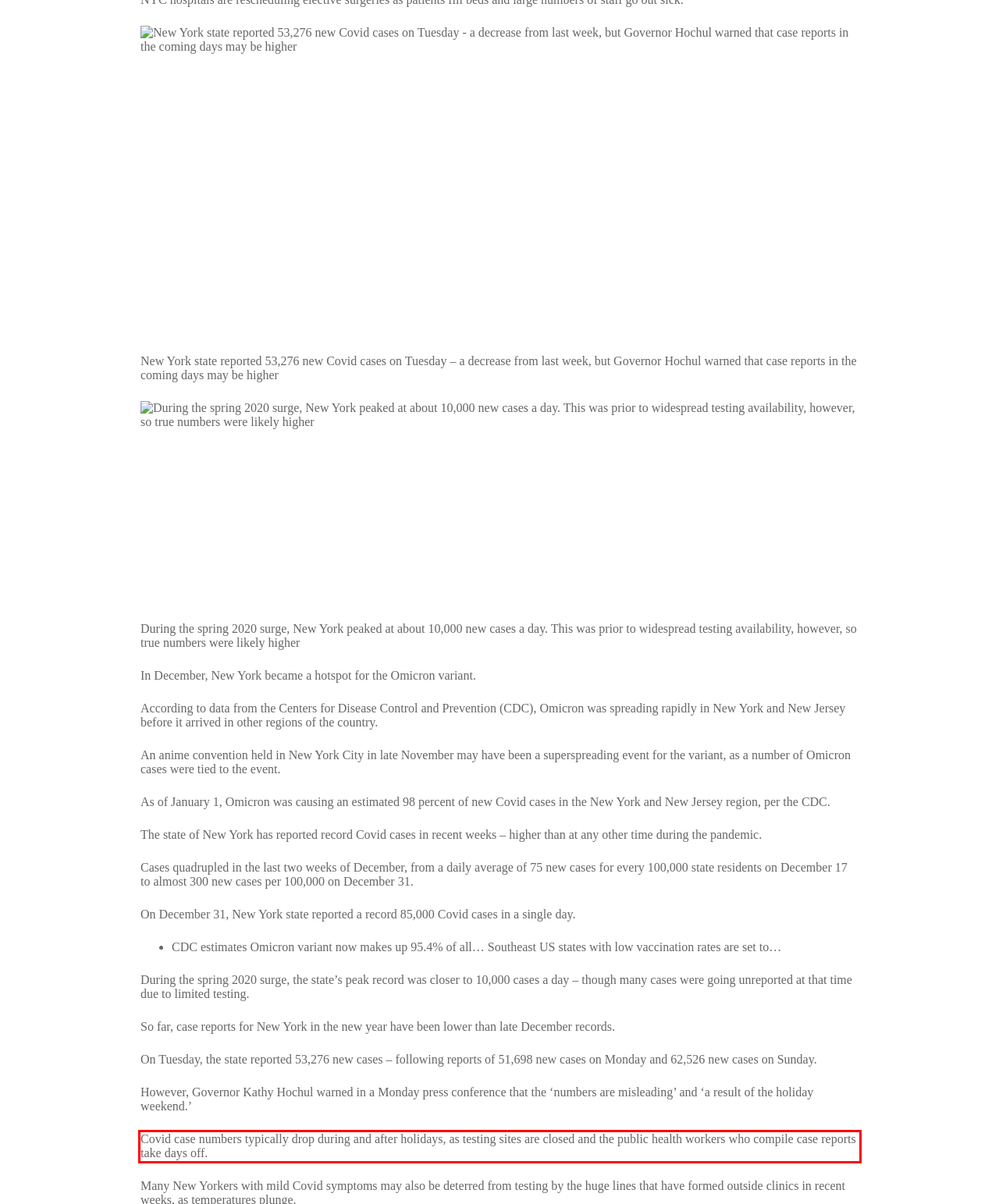Please identify and extract the text content from the UI element encased in a red bounding box on the provided webpage screenshot.

Covid case numbers typically drop during and after holidays, as testing sites are closed and the public health workers who compile case reports take days off.